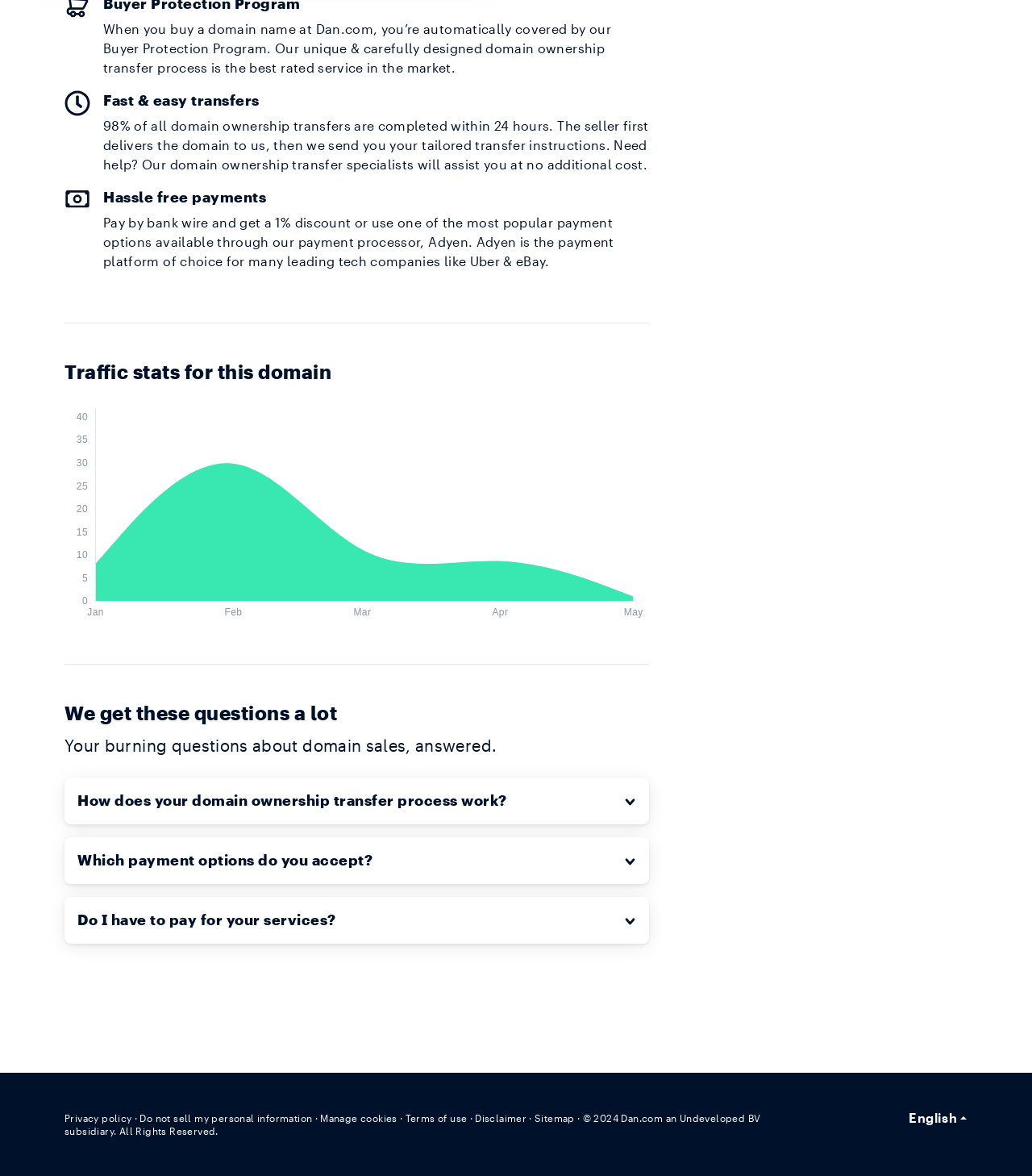Using the image as a reference, answer the following question in as much detail as possible:
What is the timeframe for domain ownership transfers?

According to the webpage, 98% of all domain ownership transfers are completed within 24 hours. This information is found in the section 'Fast & easy transfers'.